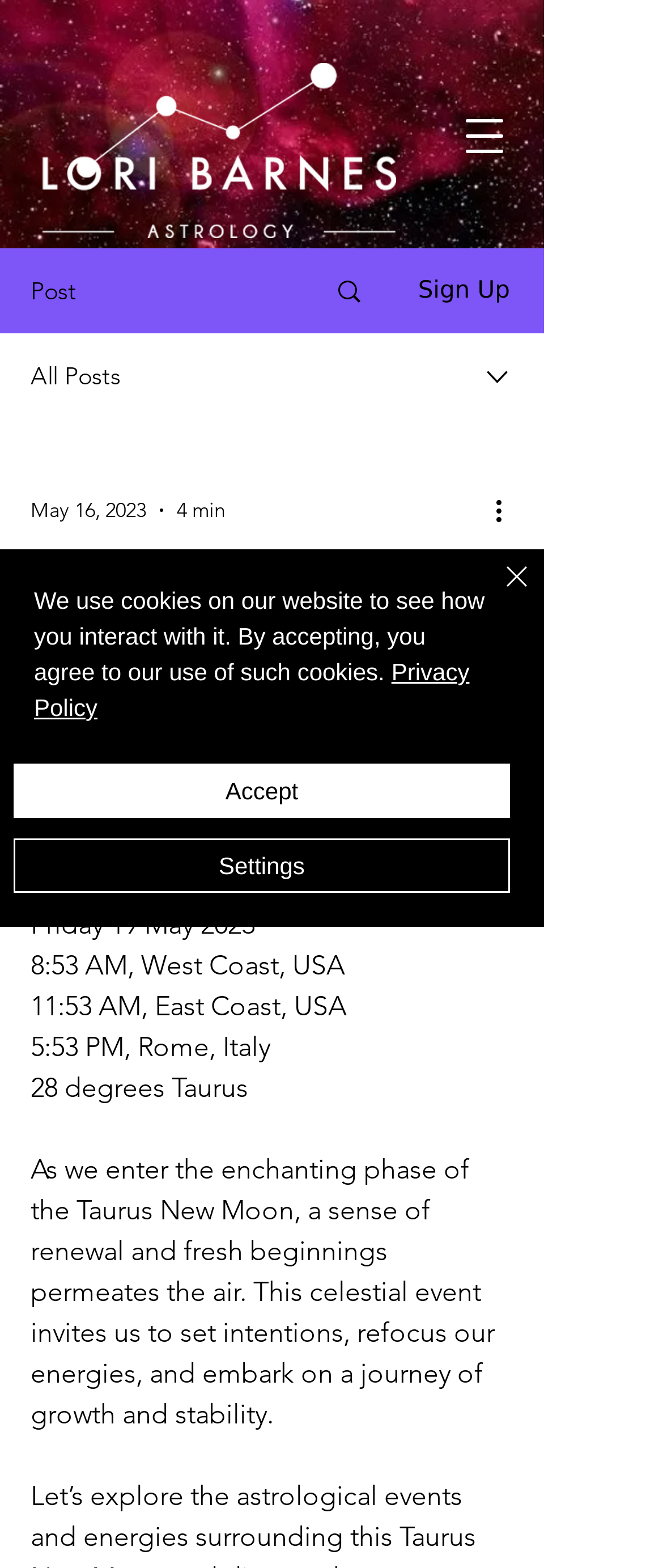Respond with a single word or short phrase to the following question: 
What is the theme of the text content below the heading 'Taurus New Moon'?

Growth and stability